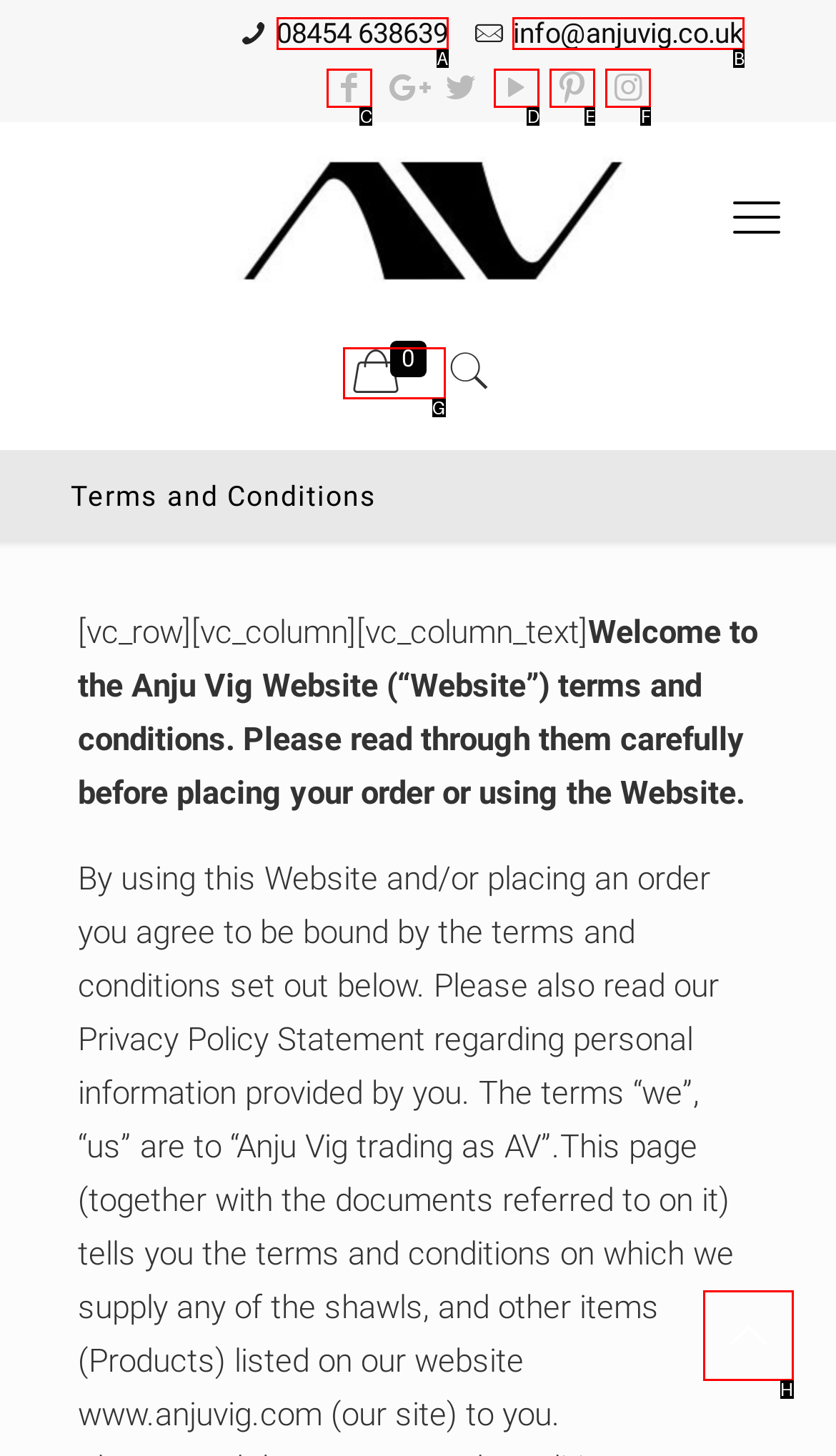Select the option that matches this description: title="YouTube"
Answer by giving the letter of the chosen option.

D